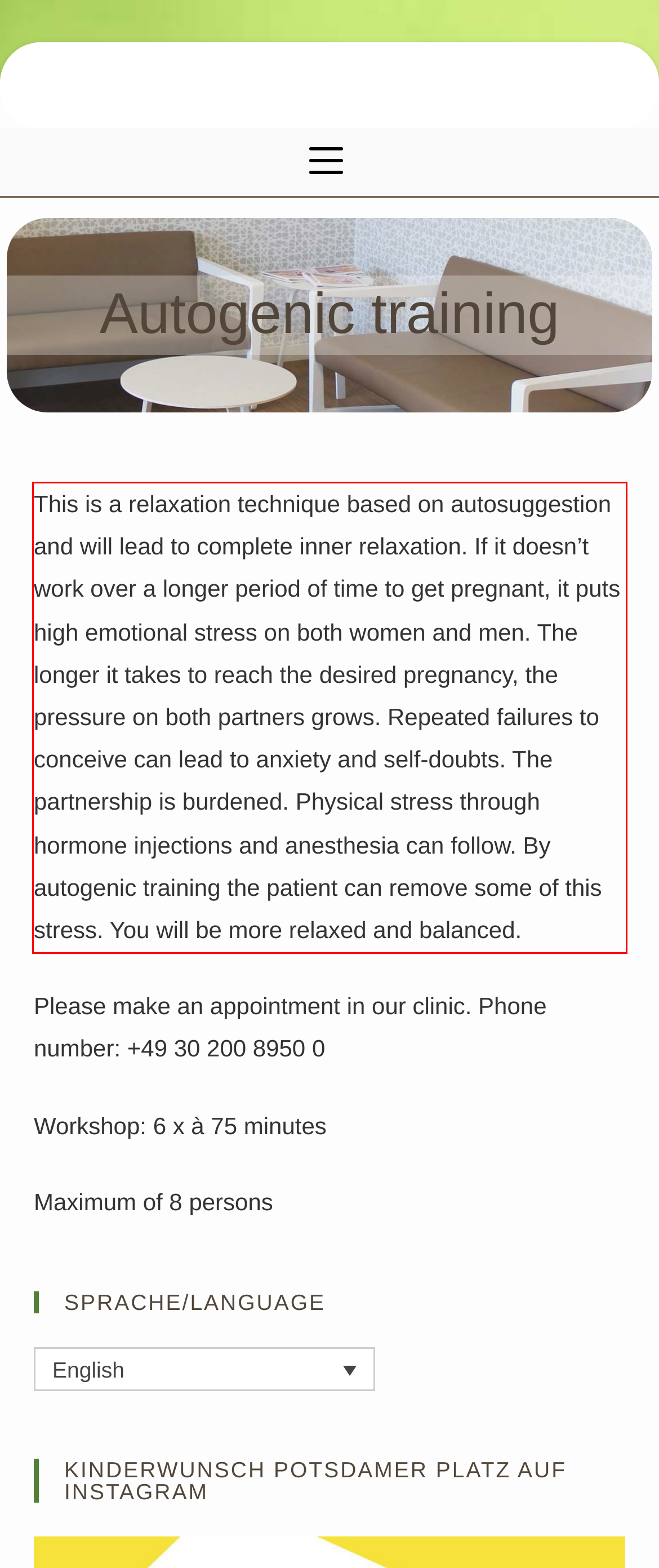Given a screenshot of a webpage, locate the red bounding box and extract the text it encloses.

This is a relaxation technique based on autosuggestion and will lead to complete inner relaxation. If it doesn’t work over a longer period of time to get pregnant, it puts high emotional stress on both women and men. The longer it takes to reach the desired pregnancy, the pressure on both partners grows. Repeated failures to conceive can lead to anxiety and self-doubts. The partnership is burdened. Physical stress through hormone injections and anesthesia can follow. By autogenic training the patient can remove some of this stress. You will be more relaxed and balanced.